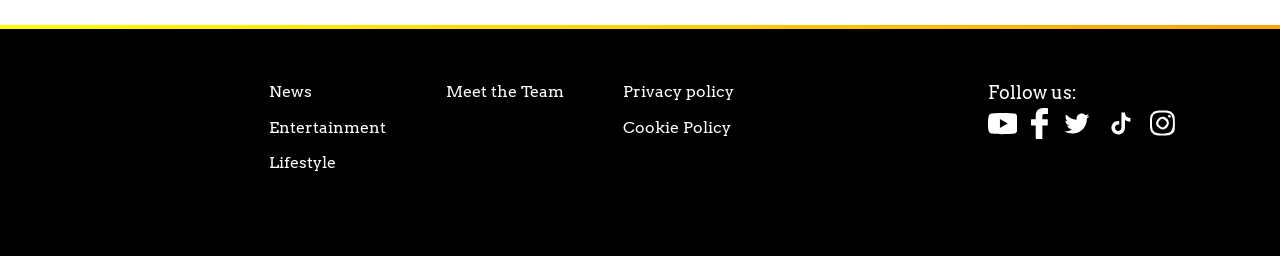Based on the element description "Lifestyle", predict the bounding box coordinates of the UI element.

[0.21, 0.599, 0.263, 0.697]